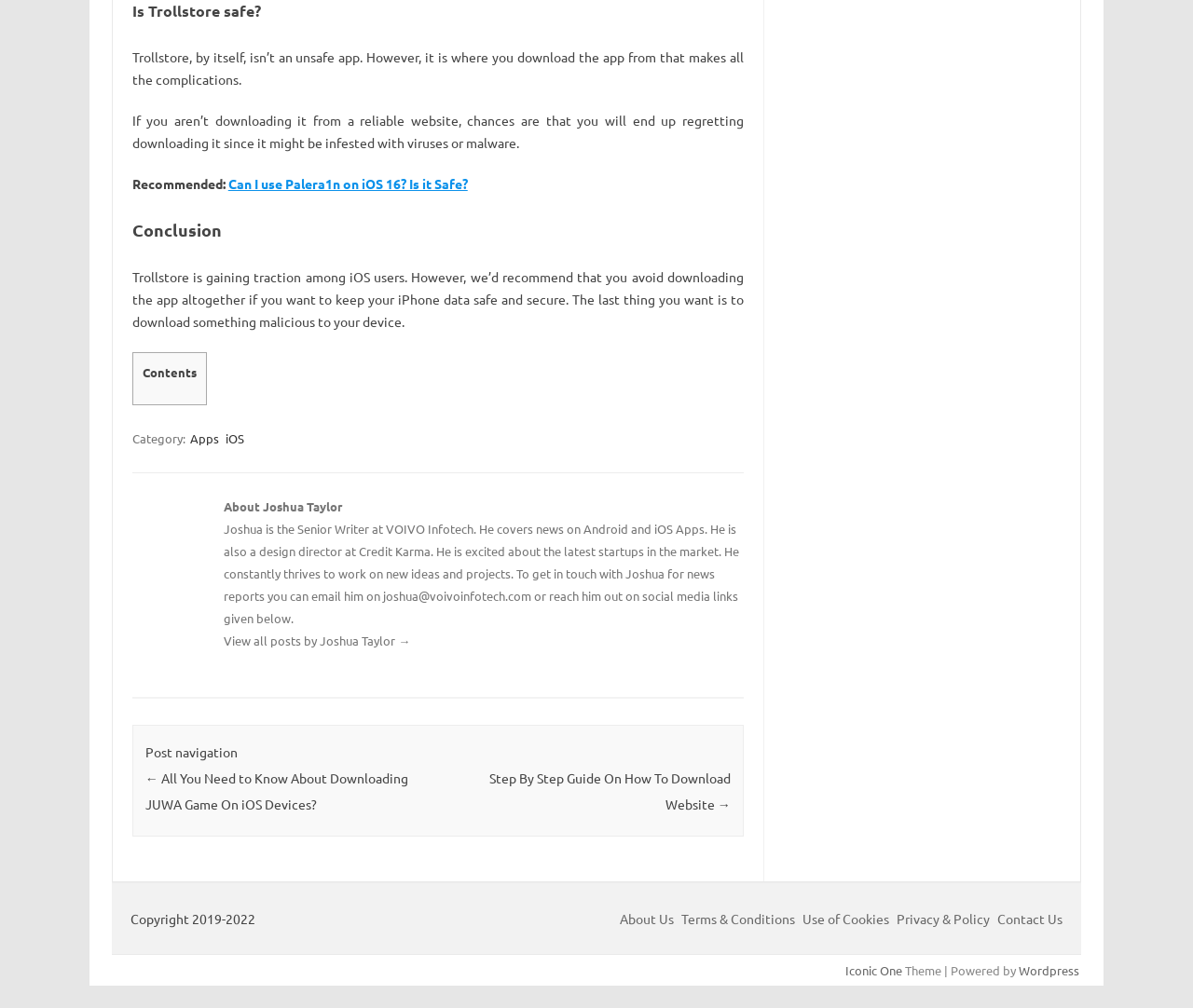What is the recommended action regarding Trollstore?
Examine the webpage screenshot and provide an in-depth answer to the question.

The recommended action regarding Trollstore can be determined by reading the static text elements in the article, which advise users to avoid downloading Trollstore to keep their iPhone data safe and secure.